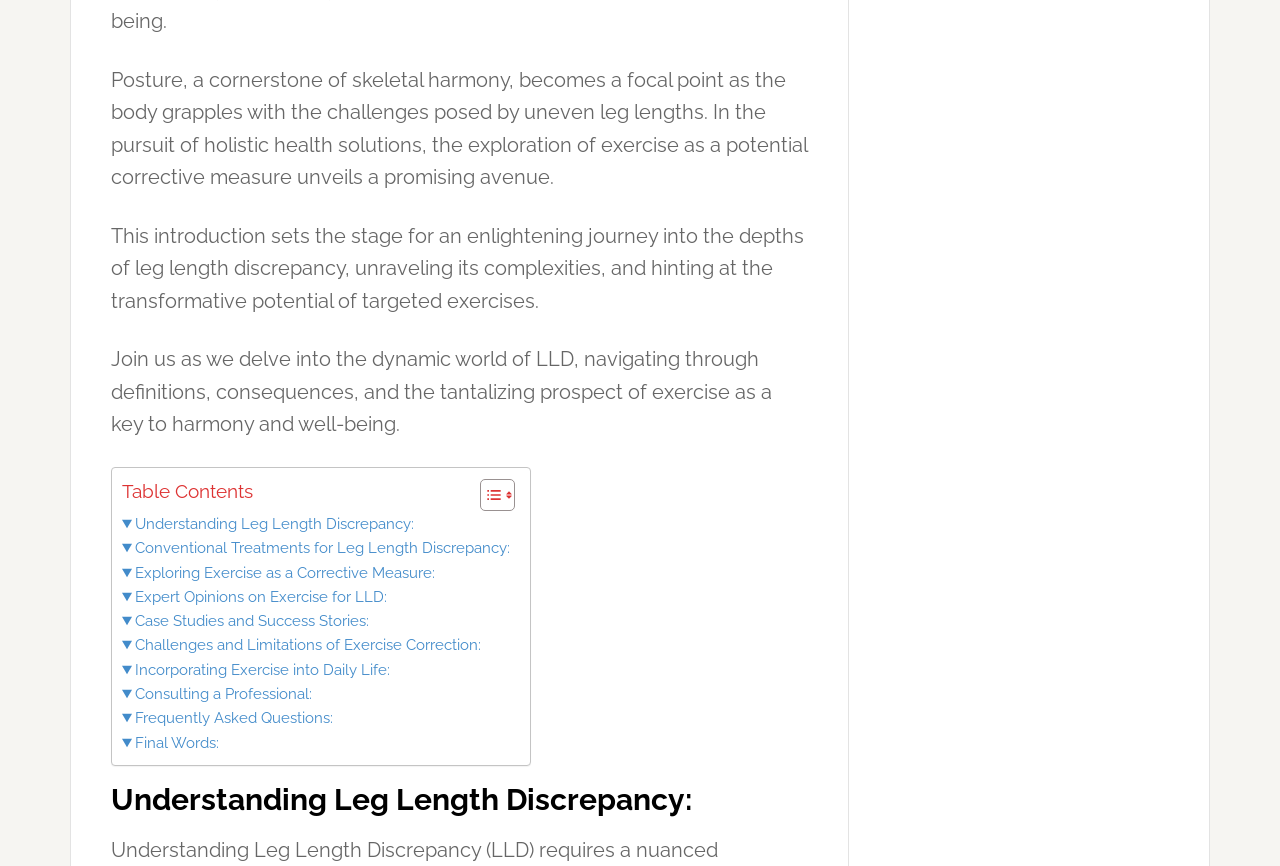Can you pinpoint the bounding box coordinates for the clickable element required for this instruction: "Consult a professional"? The coordinates should be four float numbers between 0 and 1, i.e., [left, top, right, bottom].

[0.095, 0.788, 0.244, 0.816]